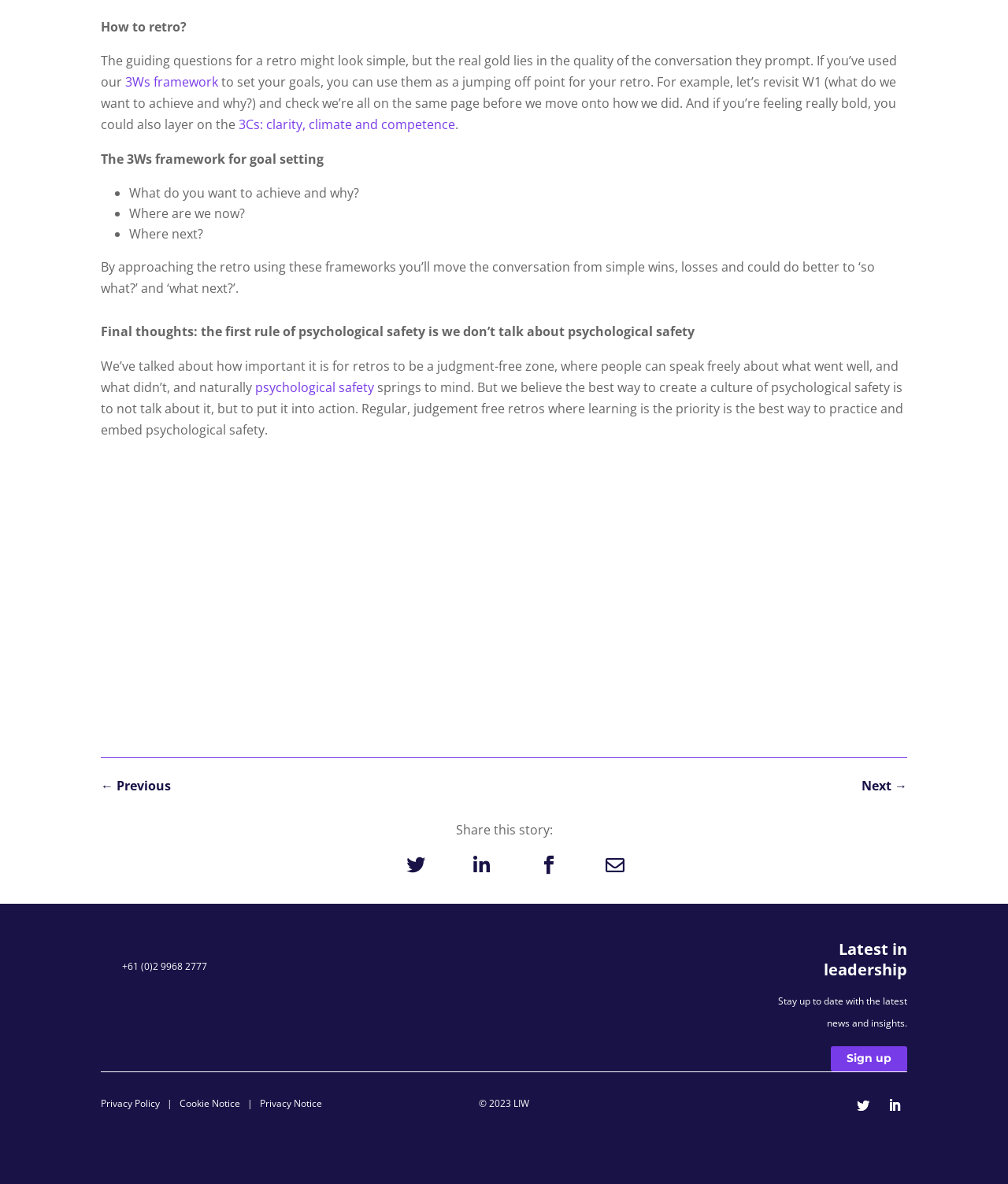Locate the bounding box coordinates of the element to click to perform the following action: 'Click the '3Cs: clarity, climate and competence' link'. The coordinates should be given as four float values between 0 and 1, in the form of [left, top, right, bottom].

[0.237, 0.098, 0.452, 0.113]